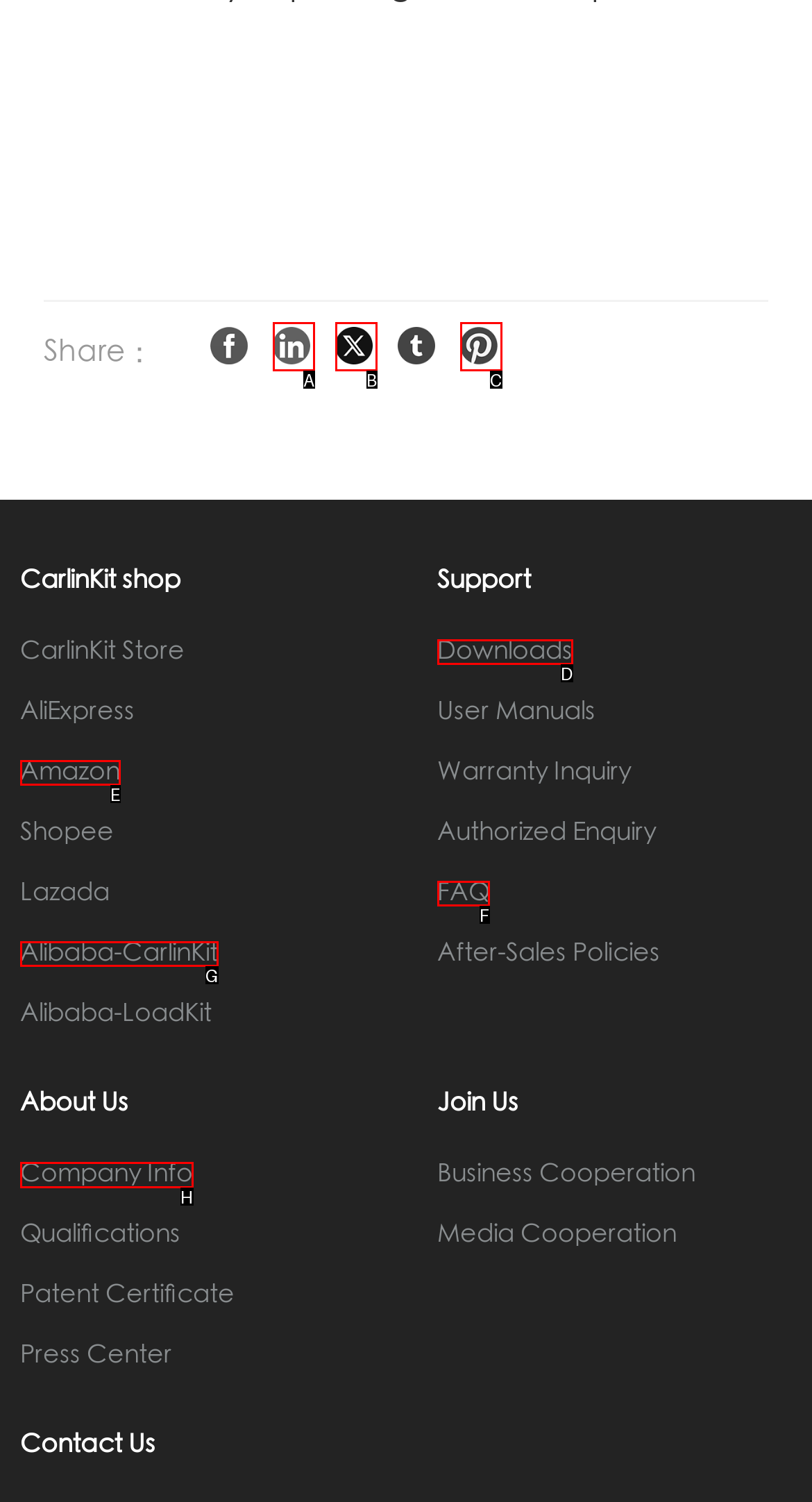To achieve the task: View Company Info, indicate the letter of the correct choice from the provided options.

H